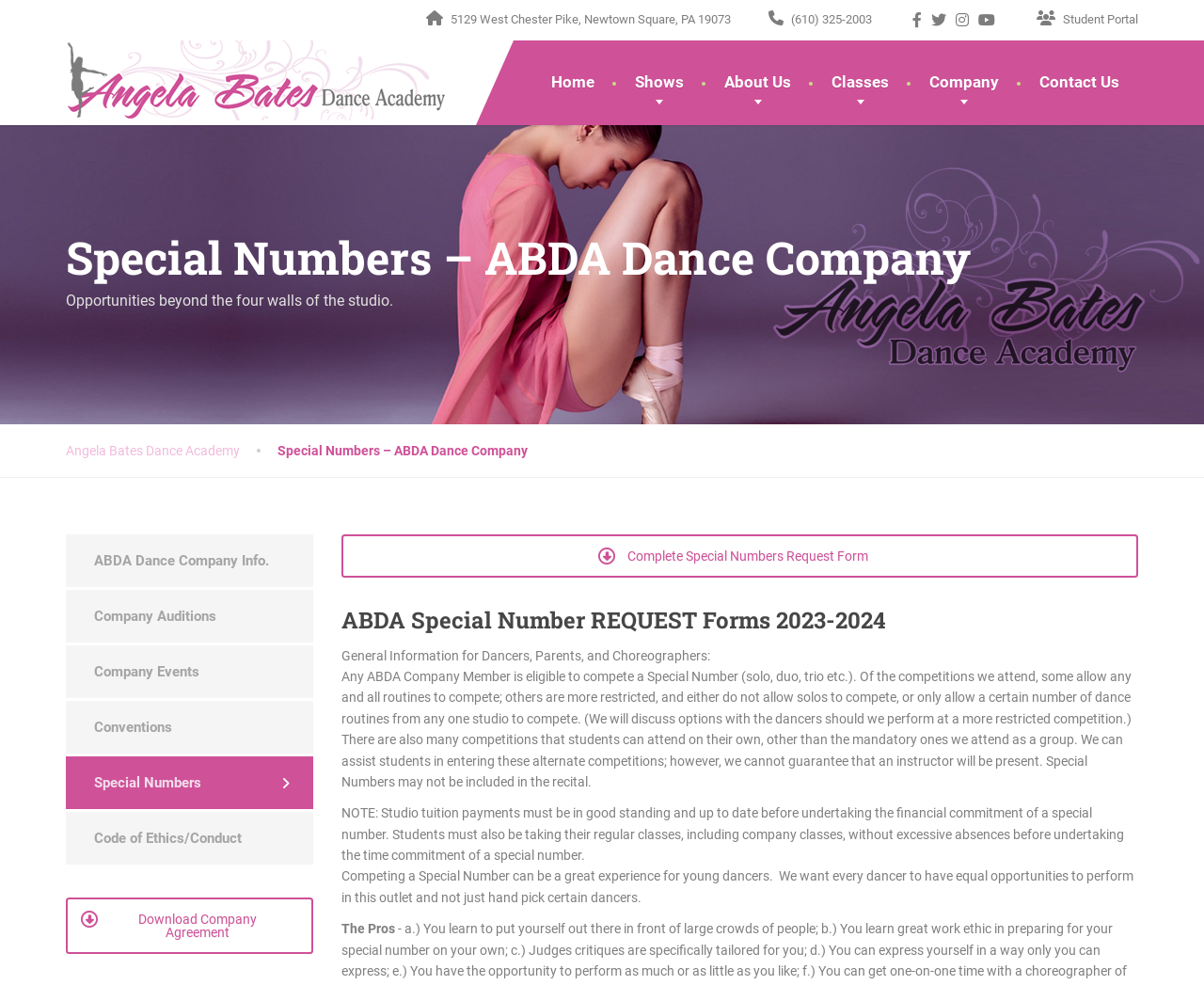Identify the bounding box coordinates of the area you need to click to perform the following instruction: "View Company Auditions".

[0.055, 0.599, 0.26, 0.653]